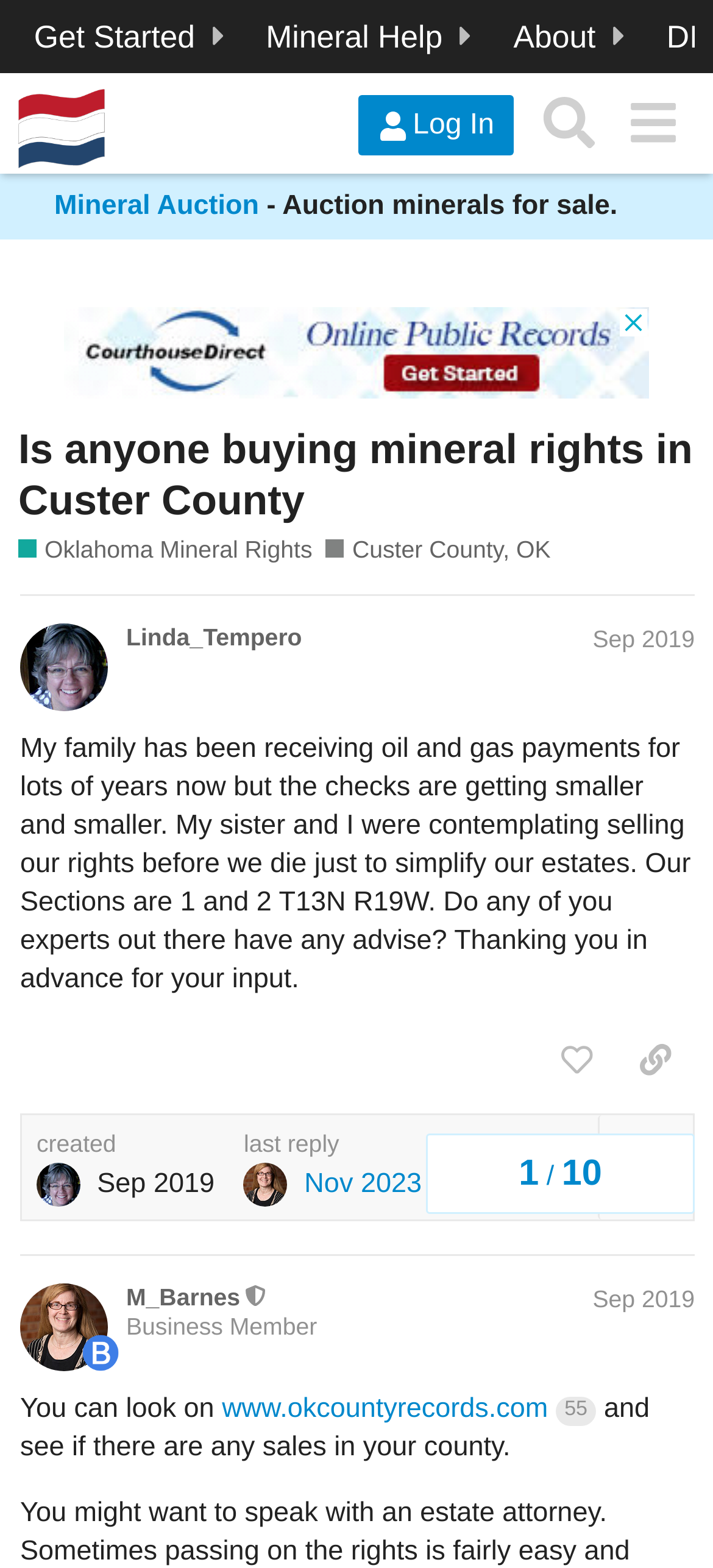Can you specify the bounding box coordinates for the region that should be clicked to fulfill this instruction: "Log in to the forum".

[0.502, 0.061, 0.721, 0.1]